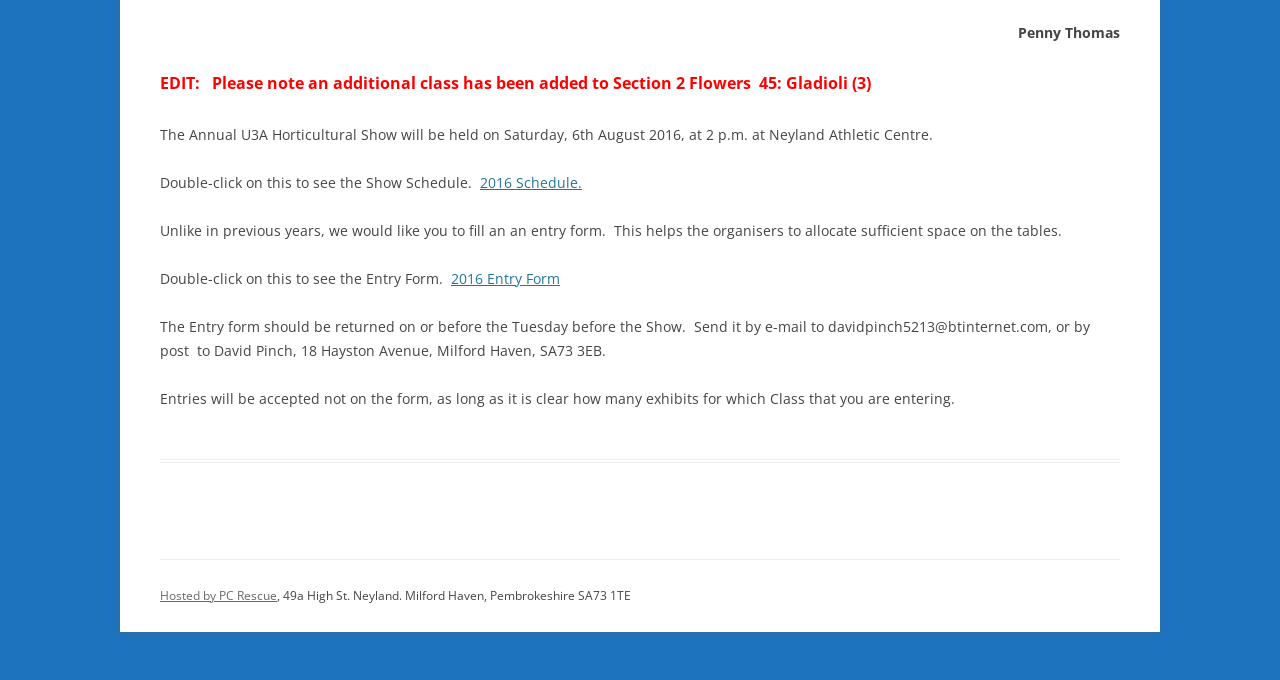Given the webpage screenshot, identify the bounding box of the UI element that matches this description: "2016 Entry Form".

[0.352, 0.395, 0.438, 0.423]